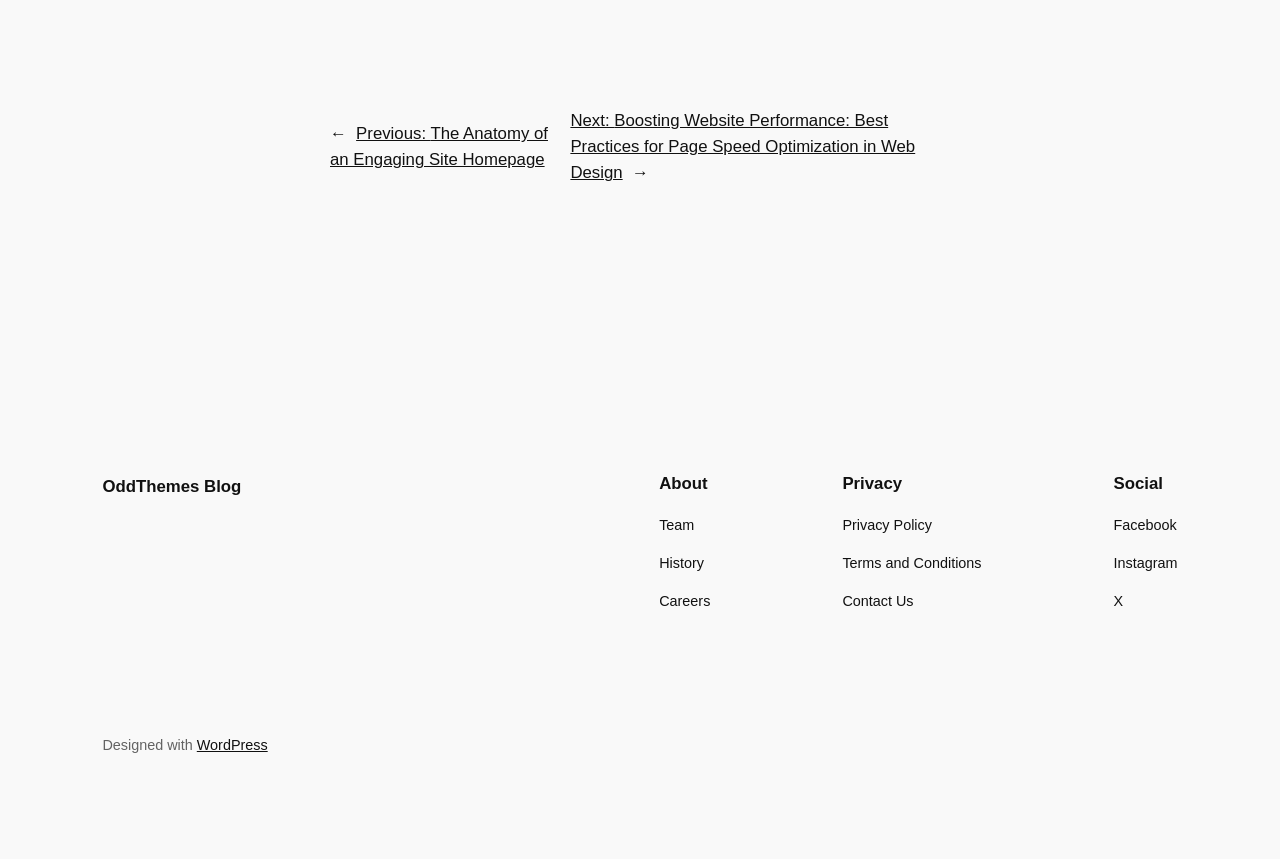Use a single word or phrase to answer the question:
What is the name of the blog?

OddThemes Blog